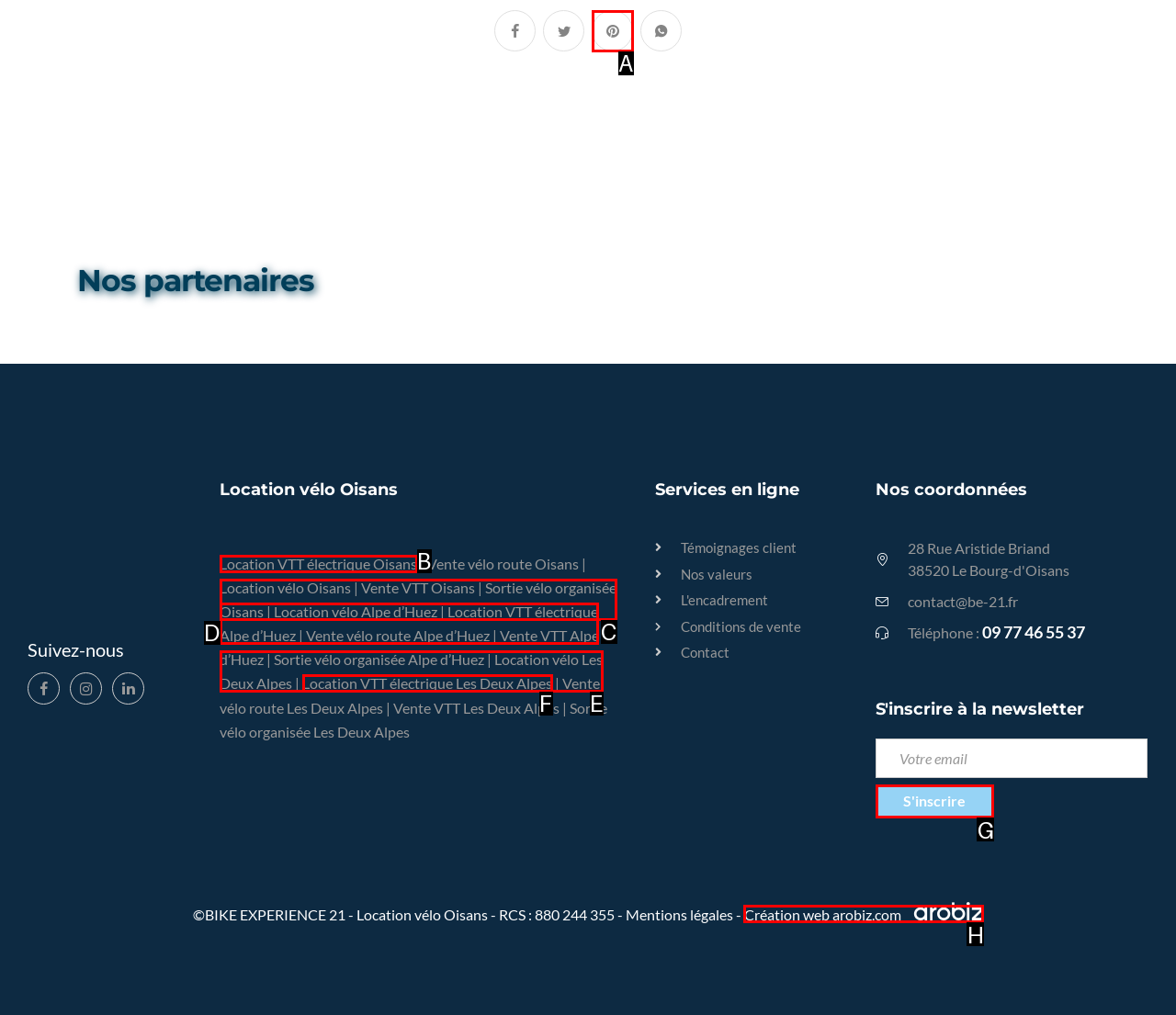Identify the correct UI element to click to achieve the task: Click on the 'S'inscrire' button.
Answer with the letter of the appropriate option from the choices given.

G